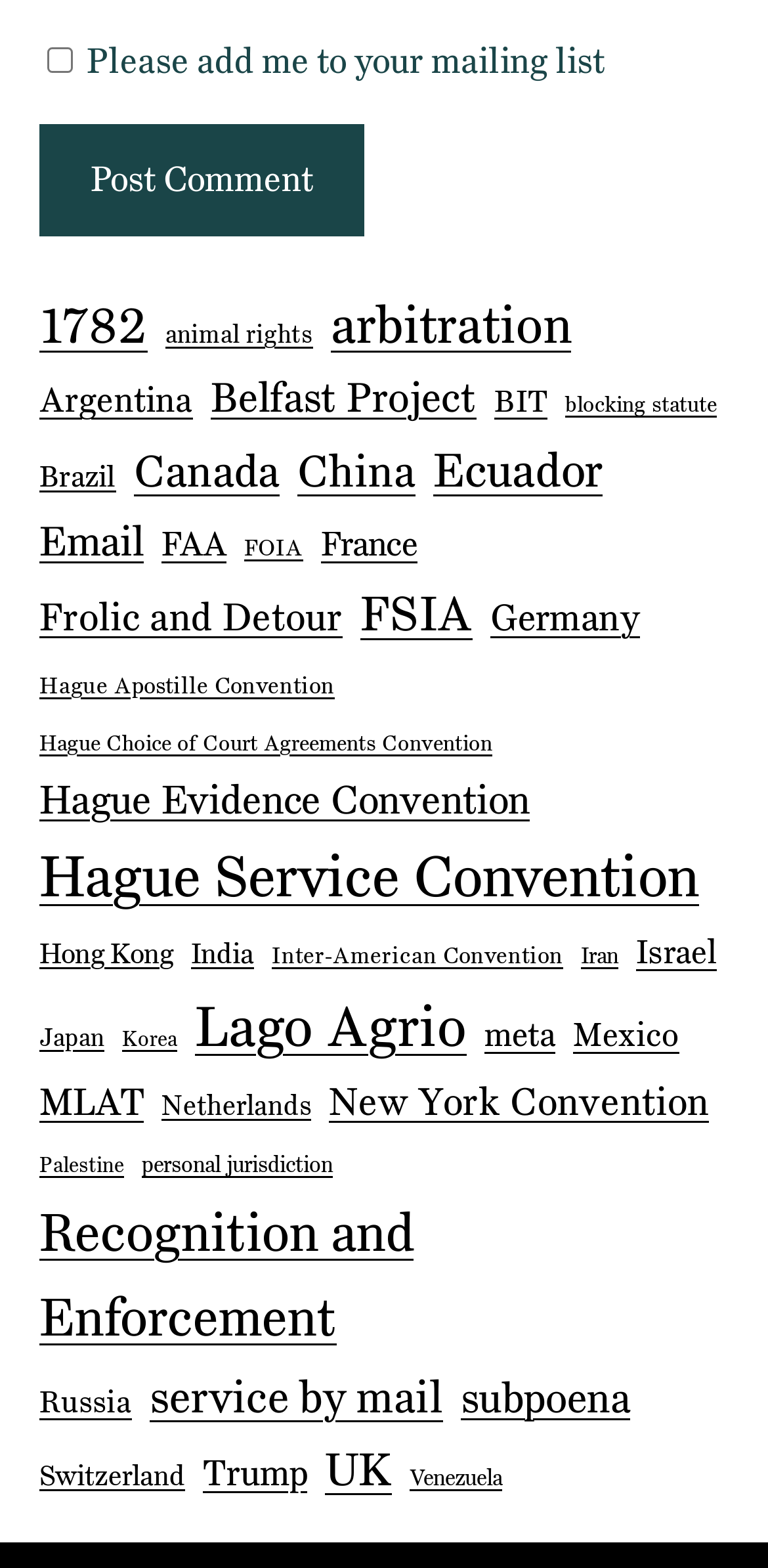Please identify the bounding box coordinates of the area that needs to be clicked to follow this instruction: "Learn about Argentina".

[0.051, 0.238, 0.251, 0.273]